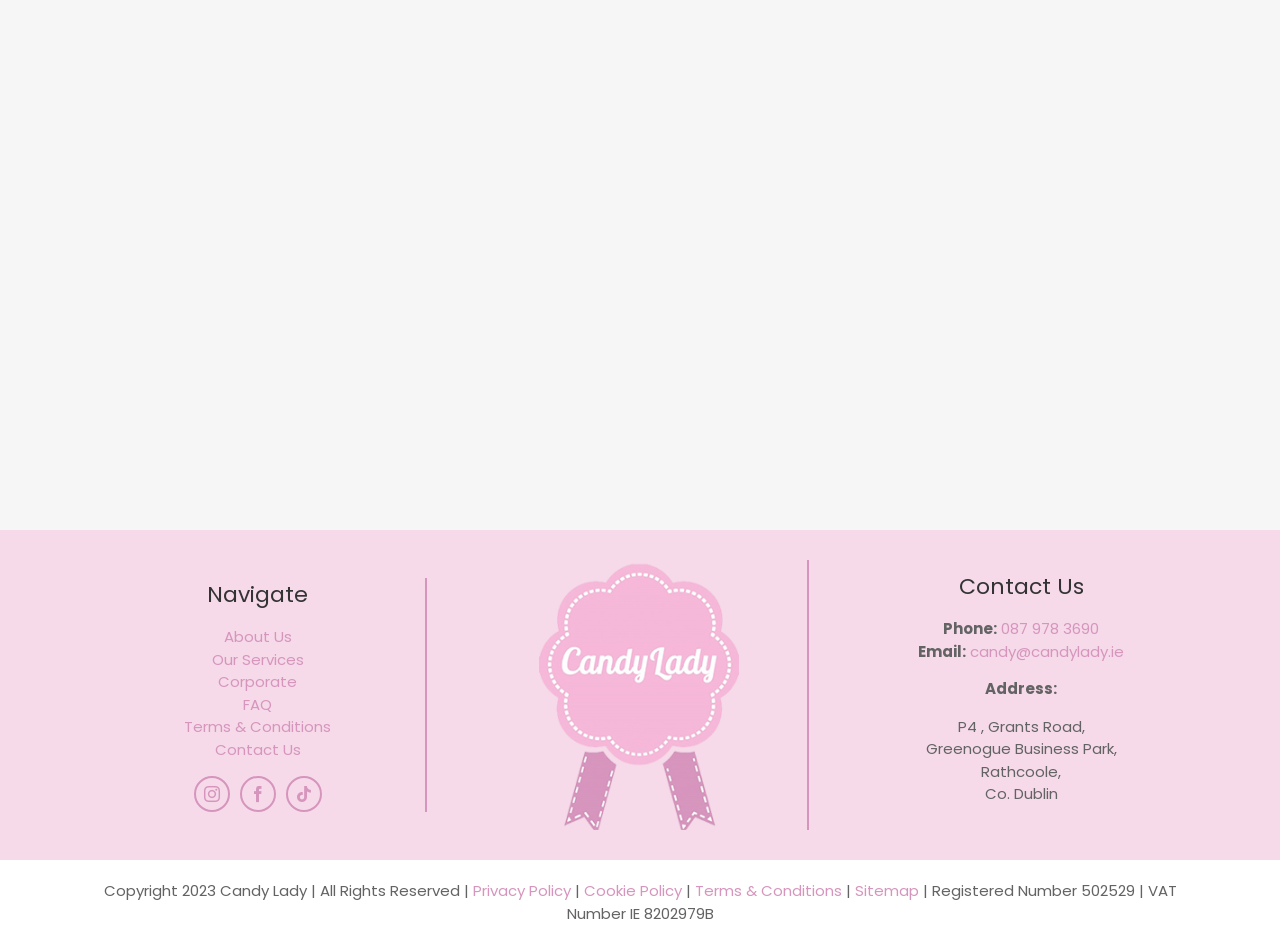Determine the bounding box coordinates for the clickable element to execute this instruction: "Email candy@candylady.ie". Provide the coordinates as four float numbers between 0 and 1, i.e., [left, top, right, bottom].

[0.758, 0.678, 0.878, 0.7]